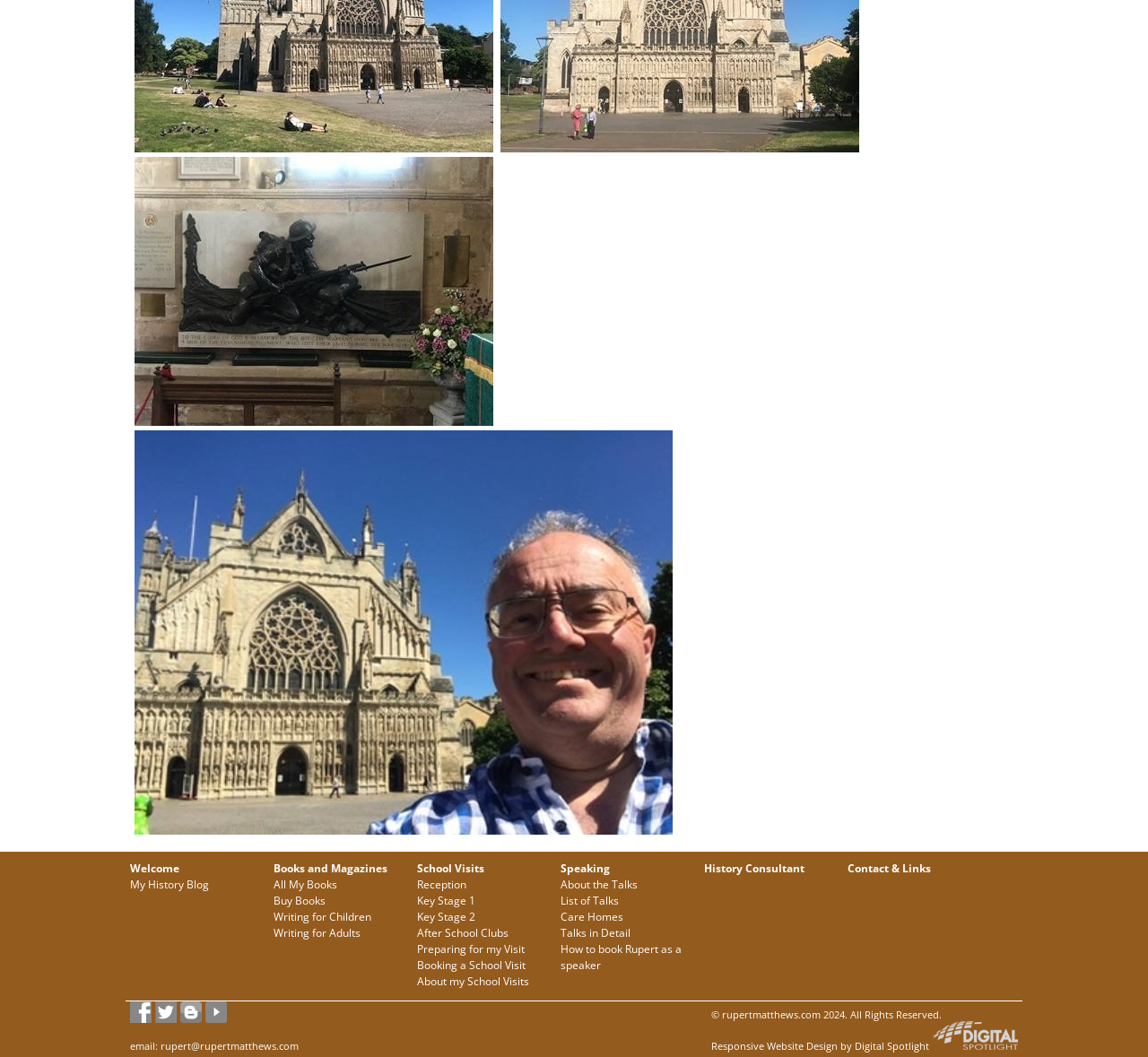Show the bounding box coordinates for the HTML element described as: "About my School Visits".

[0.363, 0.921, 0.461, 0.935]